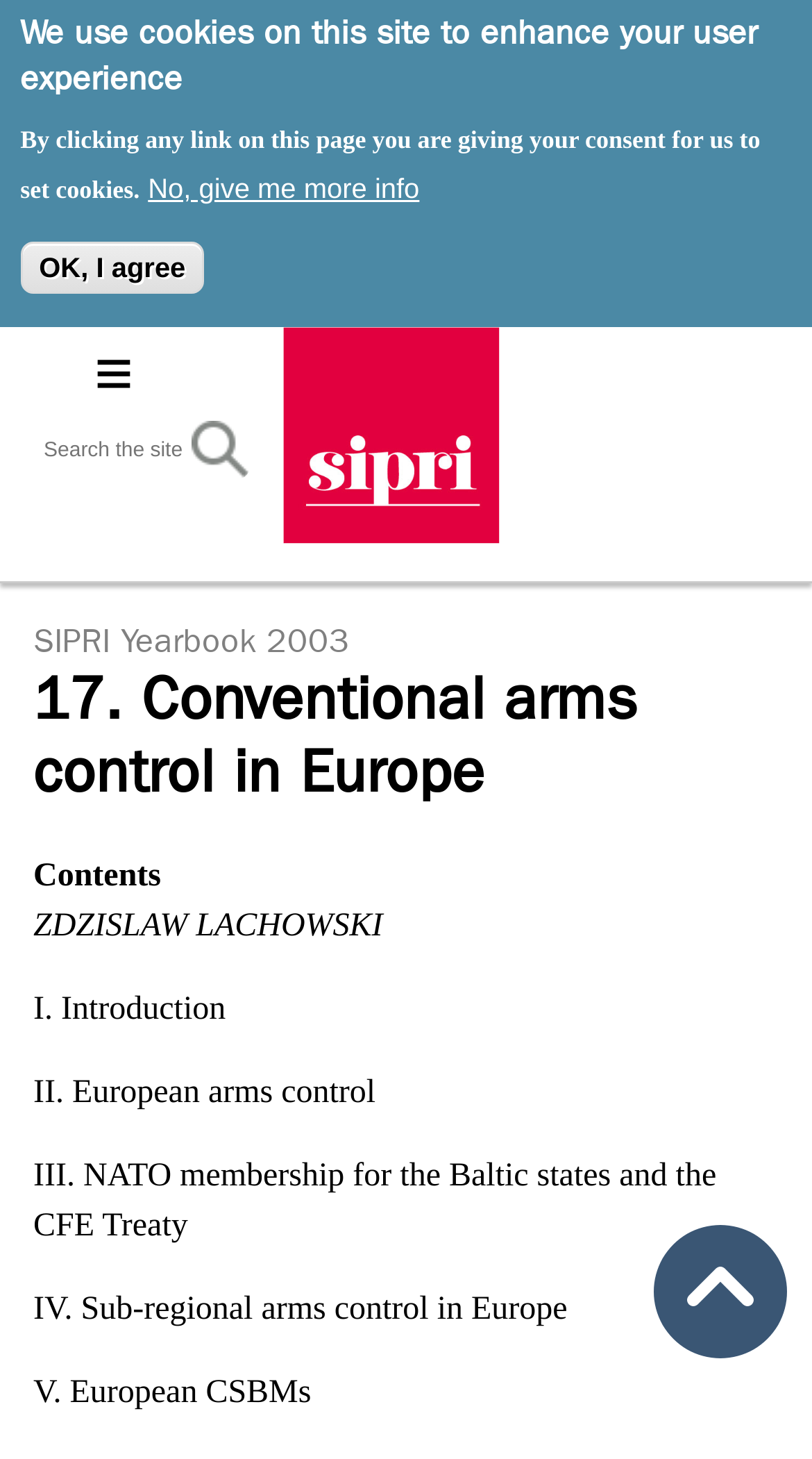Present a detailed account of what is displayed on the webpage.

This webpage is about "Conventional arms control in Europe" from SIPRI. At the top, there is a cookie consent alert dialog with a heading and a button to agree or decline. Below the alert dialog, there is a "Skip to main content" link. 

On the top left, there is a navigation menu with a "Home" link accompanied by a home icon, a search bar with a search button, and a hamburger menu icon. 

Below the navigation menu, there is a breadcrumb section with a link to "SIPRI Yearbook 2003". The main content of the webpage is headed by "17. Conventional arms control in Europe" and is divided into sections, including "Contents", "I. Introduction", "II. European arms control", "III. NATO membership for the Baltic states and the CFE Treaty", "IV. Sub-regional arms control in Europe", and "V. European CSBMs". 

At the bottom right of the page, there is a "Click to return to the top of the page" button.